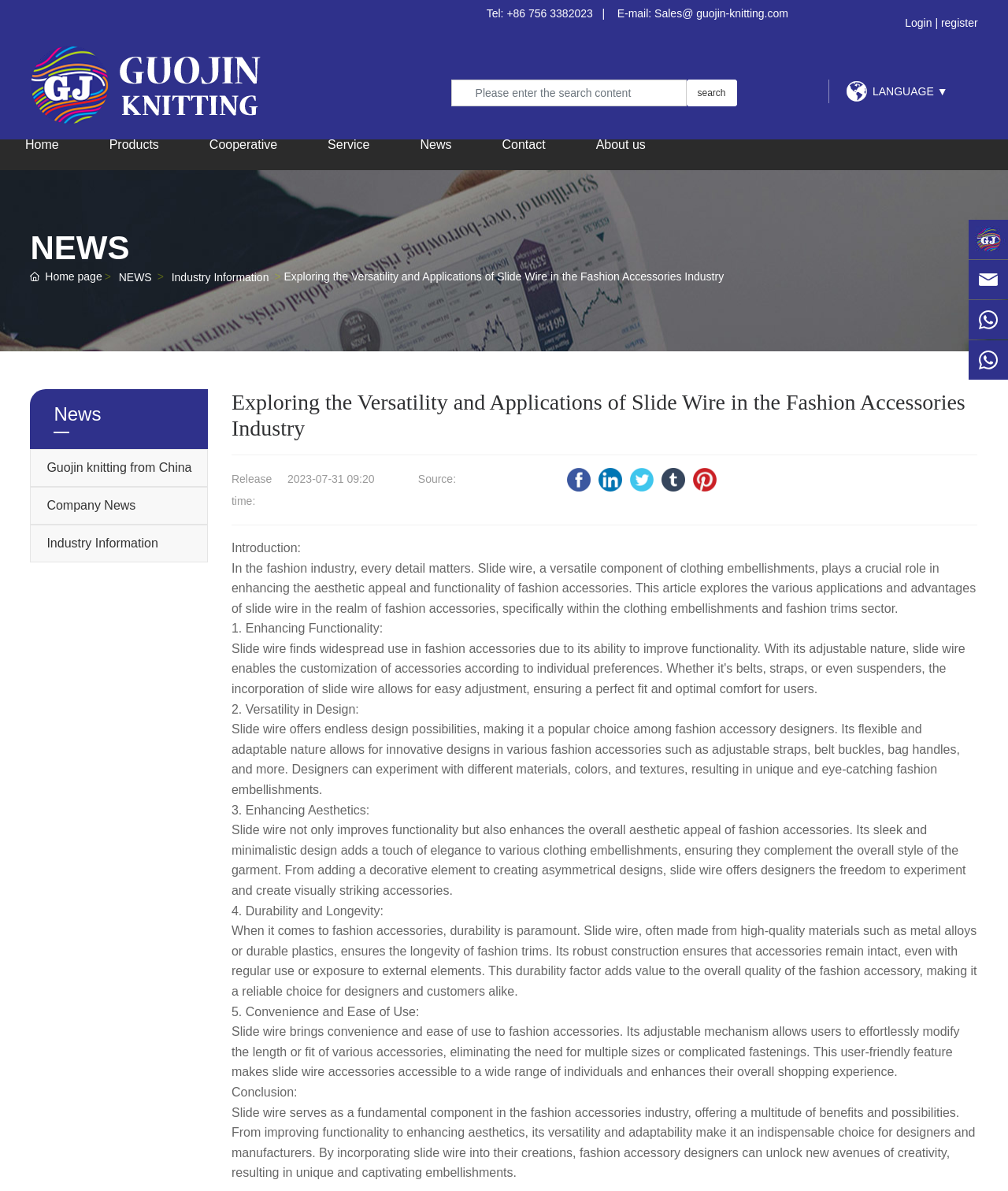Please identify the bounding box coordinates of the element that needs to be clicked to perform the following instruction: "Contact the company".

[0.473, 0.101, 0.566, 0.143]